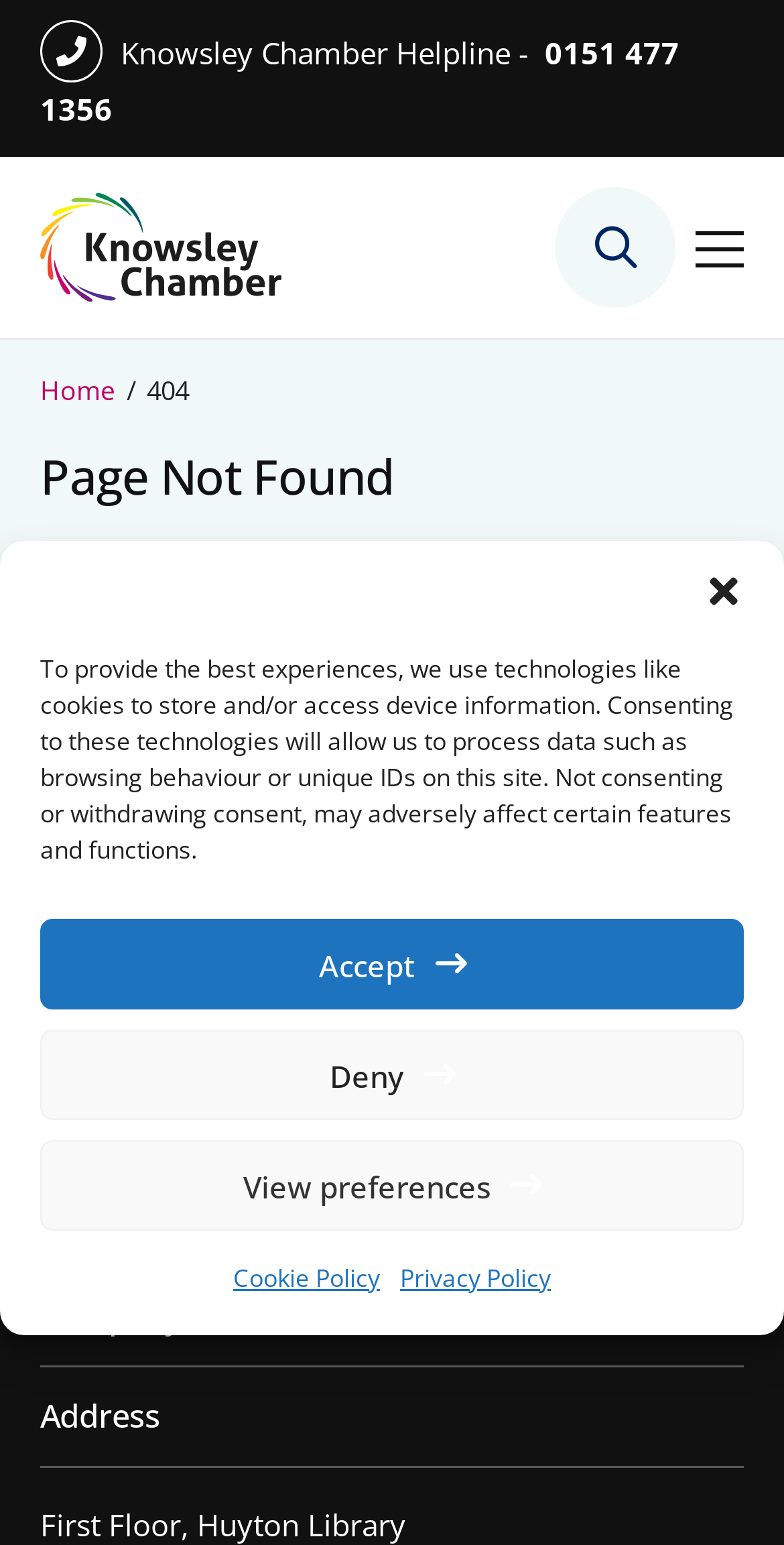Explain in detail what you observe on this webpage.

The webpage is a "Page not found" error page from Knowsley Chamber. At the top, there is a site header with a logo image and a link to the Knowsley Chamber homepage. Below the header, there is a main navigation menu with a link to open the navigation menu.

On the left side of the page, there is a breadcrumb navigation menu showing the current page as "404" and a link to the homepage. Below the breadcrumb menu, there is a main content area with a heading "Page Not Found" and a paragraph of text stating that the page was not found.

To the right of the main content area, there is a section promoting Knowsley Chamber's Insight E-magazine, with a link to read the latest edition. Below this section, there are quick links to company information, address, and other related details.

At the bottom of the page, there is a dialog box for managing consent, which includes buttons to accept, deny, or view preferences for cookies and privacy policies. There are also links to the Cookie Policy and Privacy Policy.